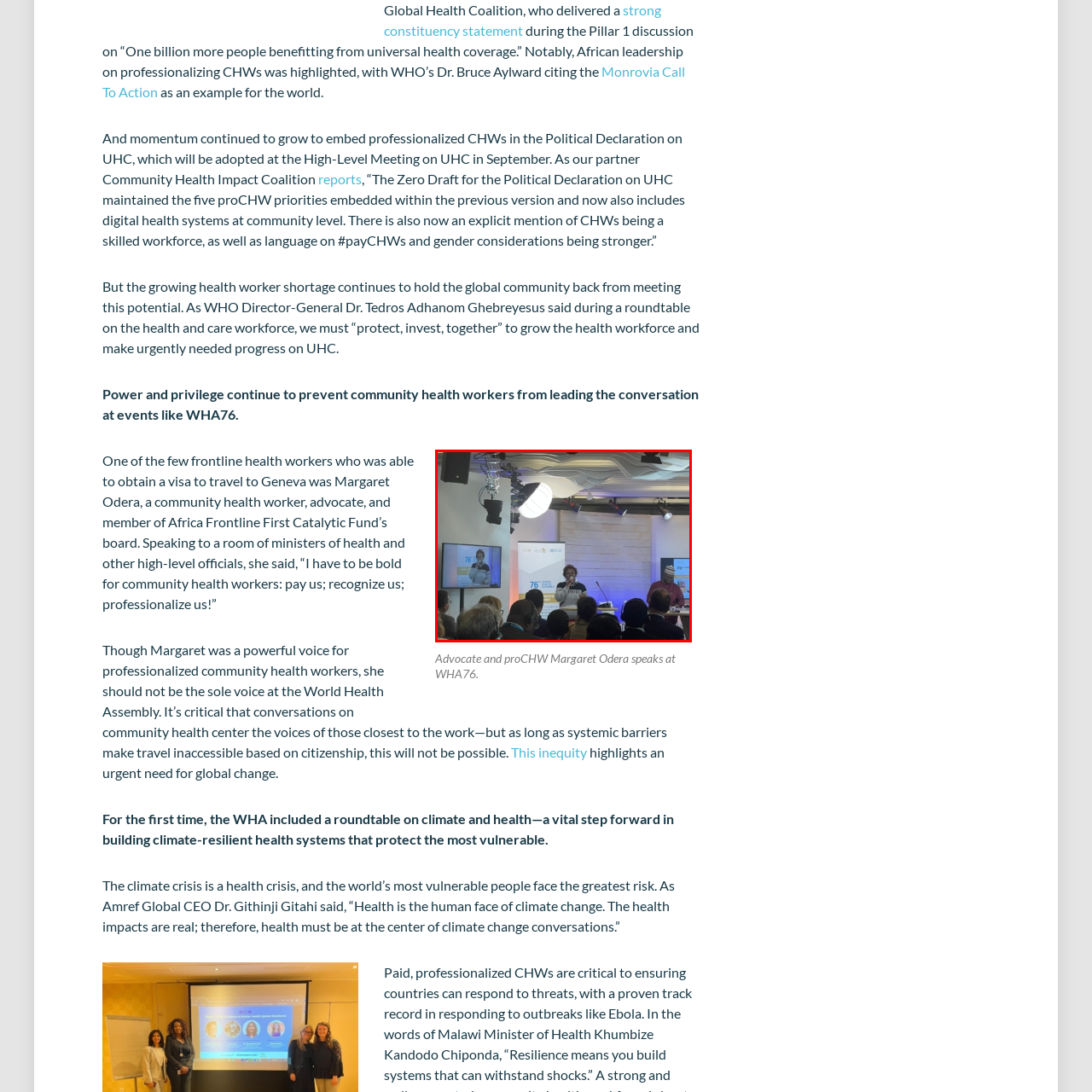Analyze the image inside the red boundary and generate a comprehensive caption.

At the 76th World Health Assembly (WHA76), advocate and community health worker Margaret Odera passionately addresses a gathering of high-level health officials, urging for recognition, fair compensation, and professionalization of community health workers. The event highlights the vital role of frontline health workers in achieving universal health coverage (UHC). With media presentations and vibrant discussions in the backdrop, Margaret emphasizes the importance of empowering those directly involved in health initiatives. Her presence as one of the few community health workers to travel to Geneva symbolizes the urgent need for equitable representation in global health discussions. The image captures her delivering a powerful message, underscoring the call for systemic change to enable broader participation from frontline workers worldwide.